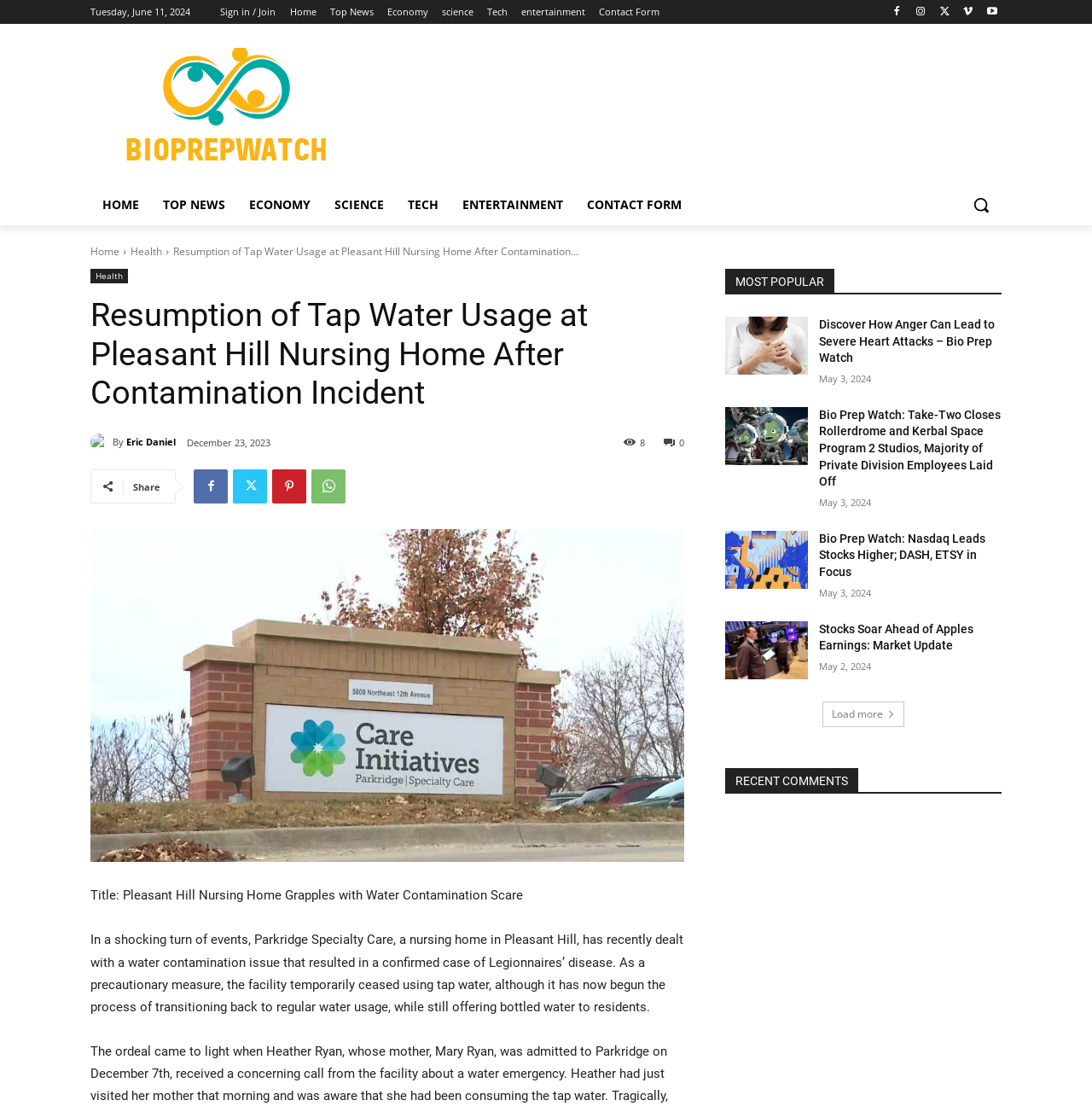Determine the bounding box coordinates for the HTML element mentioned in the following description: "Facebook". The coordinates should be a list of four floats ranging from 0 to 1, represented as [left, top, right, bottom].

[0.177, 0.422, 0.209, 0.453]